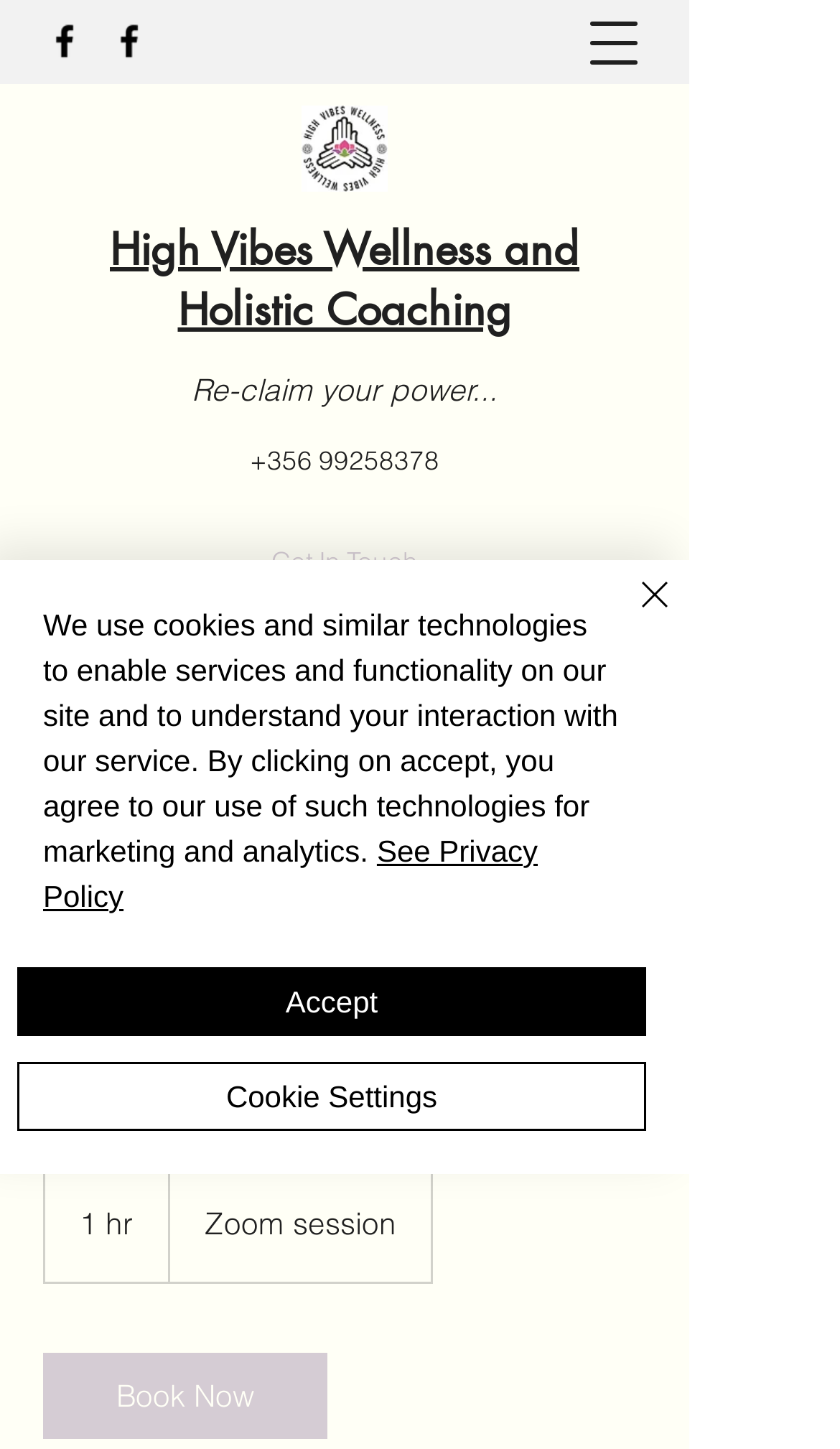Identify the bounding box for the element characterized by the following description: "aria-label="Facebook"".

[0.051, 0.013, 0.103, 0.043]